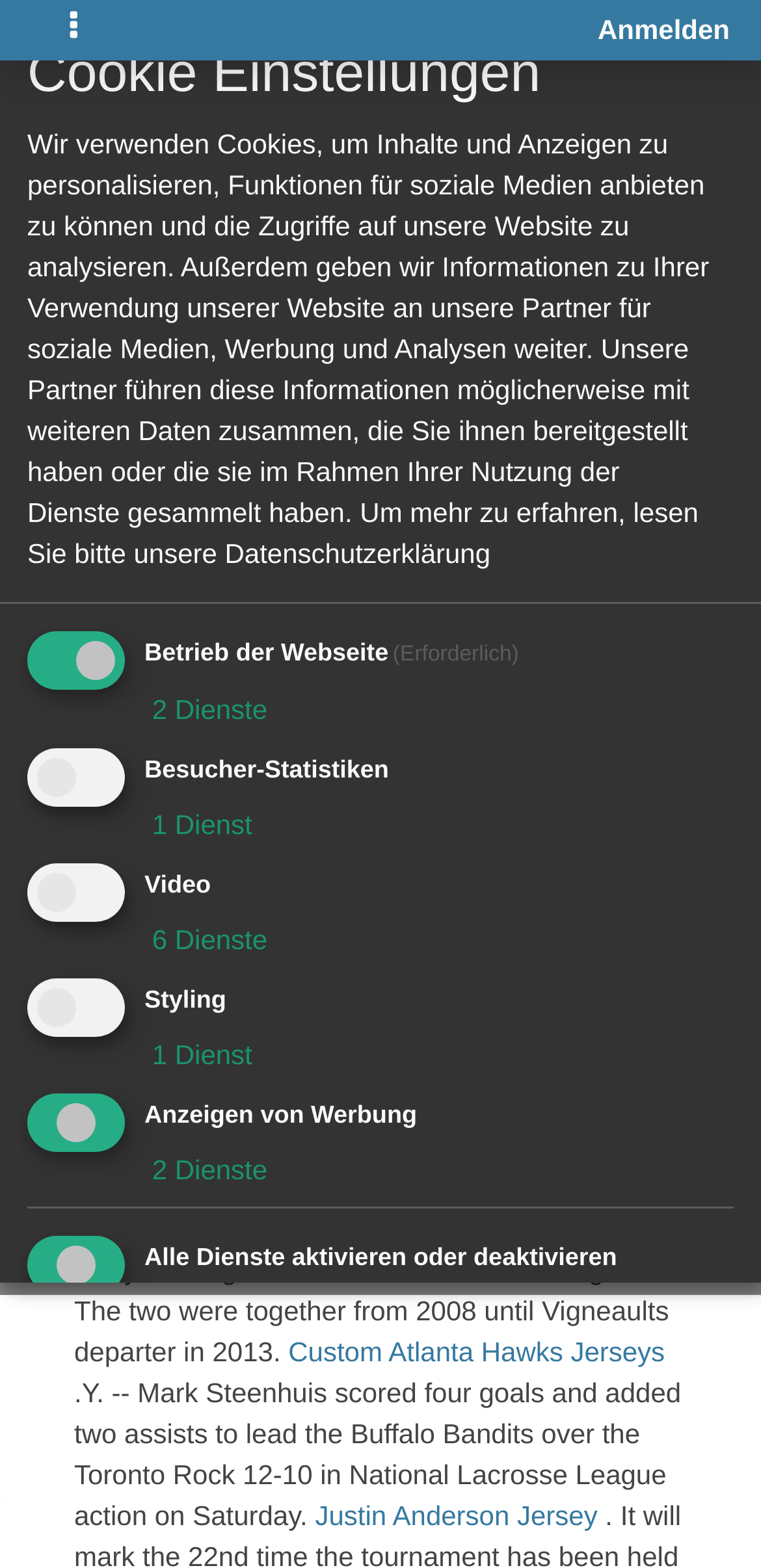Please identify the bounding box coordinates of the region to click in order to complete the given instruction: "View 'The New York Rangers announced Tuesday that they have named Darryl Williams the teams new assistant coach.' article". The coordinates should be four float numbers between 0 and 1, i.e., [left, top, right, bottom].

[0.059, 0.084, 0.949, 0.157]